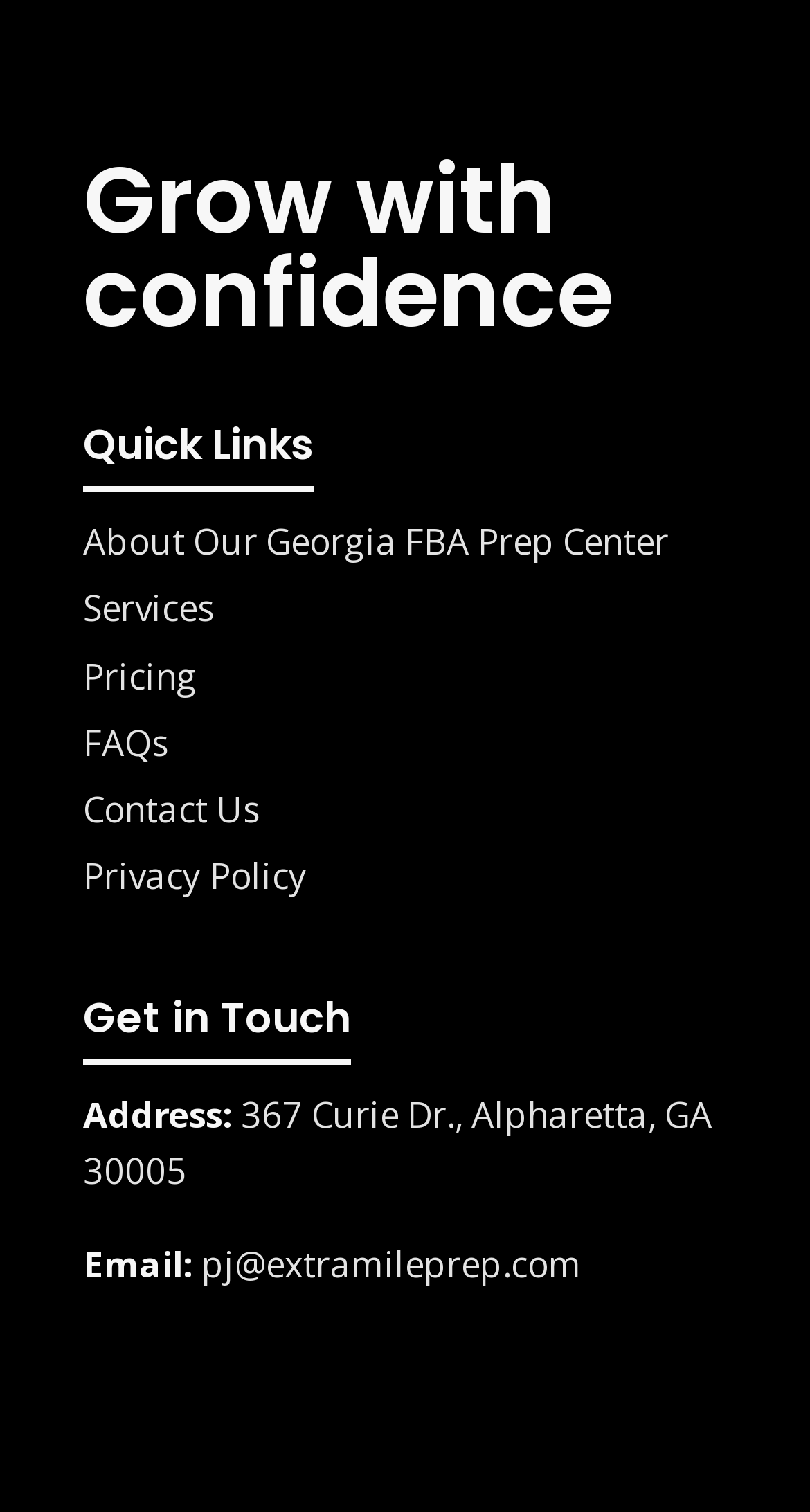Specify the bounding box coordinates of the element's area that should be clicked to execute the given instruction: "Send an email to pj@extramileprep.com". The coordinates should be four float numbers between 0 and 1, i.e., [left, top, right, bottom].

[0.249, 0.82, 0.718, 0.851]